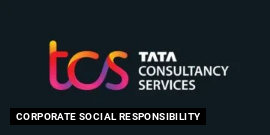Formulate a detailed description of the image content.

The image features the logo of Tata Consultancy Services (TCS), prominently displaying the initials 'TCS' in a vibrant gradient of colors, alongside the full name 'TATA CONSULTANCY SERVICES' in bold typography. Beneath the logo, a caption reading "CORPORATE SOCIAL RESPONSIBILITY" emphasizes the company's commitment to sustainable practices and ethical business operations. This visual representation highlights TCS's engagement in corporate social responsibility initiatives, reflecting its dedication to making a positive impact on society and the environment. The sleek design and modern aesthetic of the logo reinforce TCS's position as a leading global IT services provider, while also aligning with contemporary values of corporate responsibility.